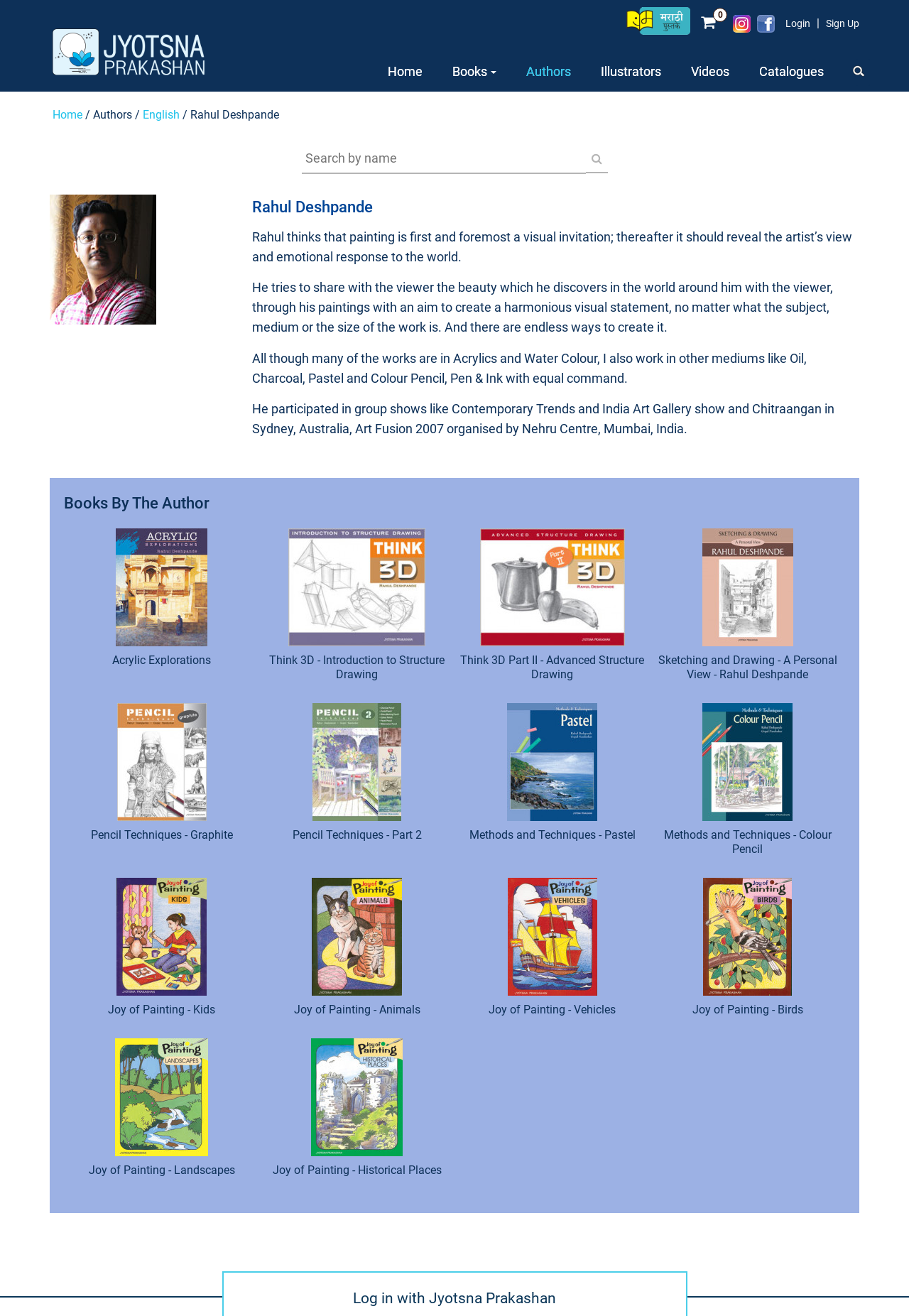Using the description: "Home", determine the UI element's bounding box coordinates. Ensure the coordinates are in the format of four float numbers between 0 and 1, i.e., [left, top, right, bottom].

[0.058, 0.082, 0.091, 0.092]